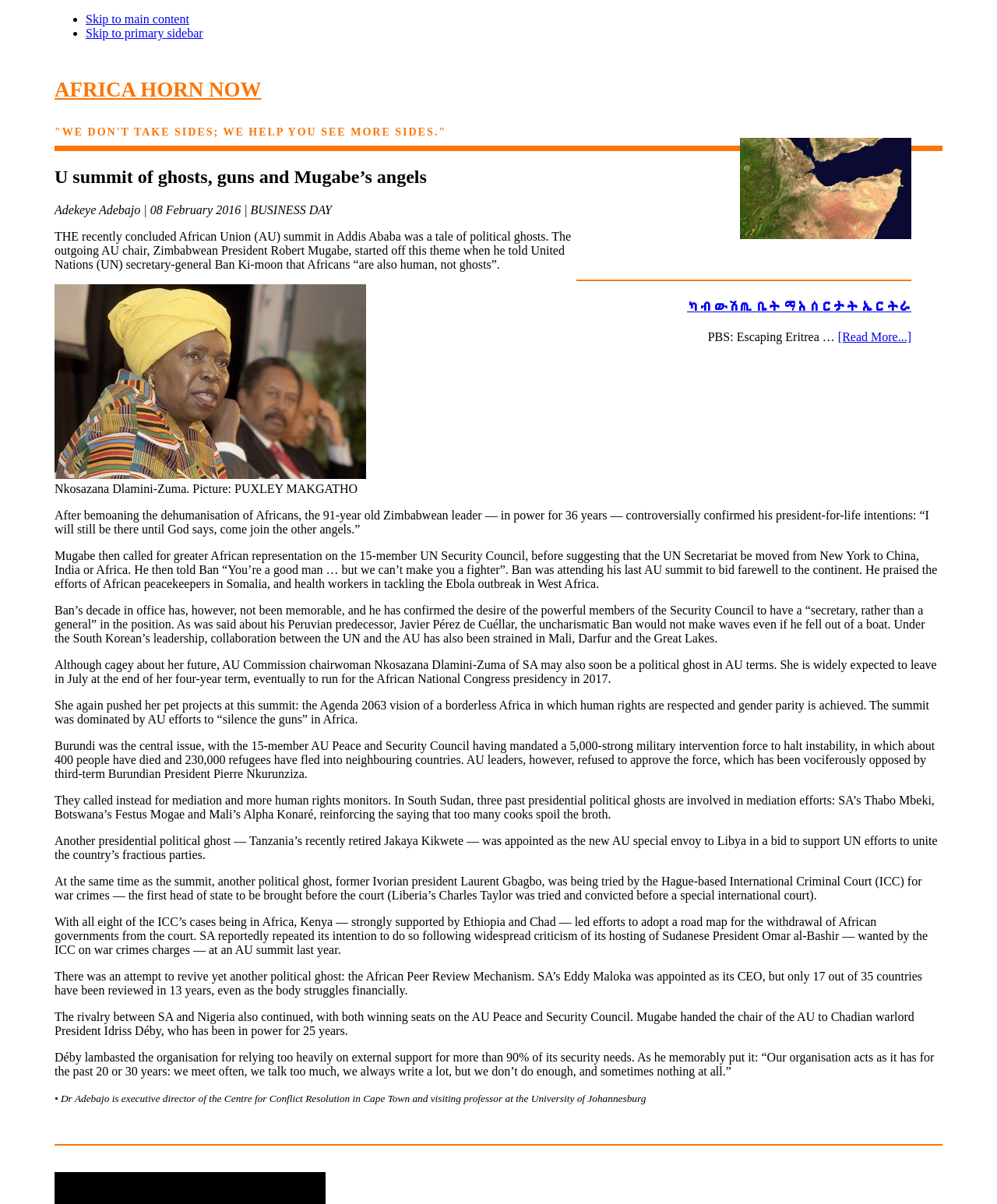Provide the bounding box coordinates for the UI element that is described by this text: "ካብ ውሽጢ ቤት ማእሰርታት ኤርትራ". The coordinates should be in the form of four float numbers between 0 and 1: [left, top, right, bottom].

[0.689, 0.249, 0.914, 0.26]